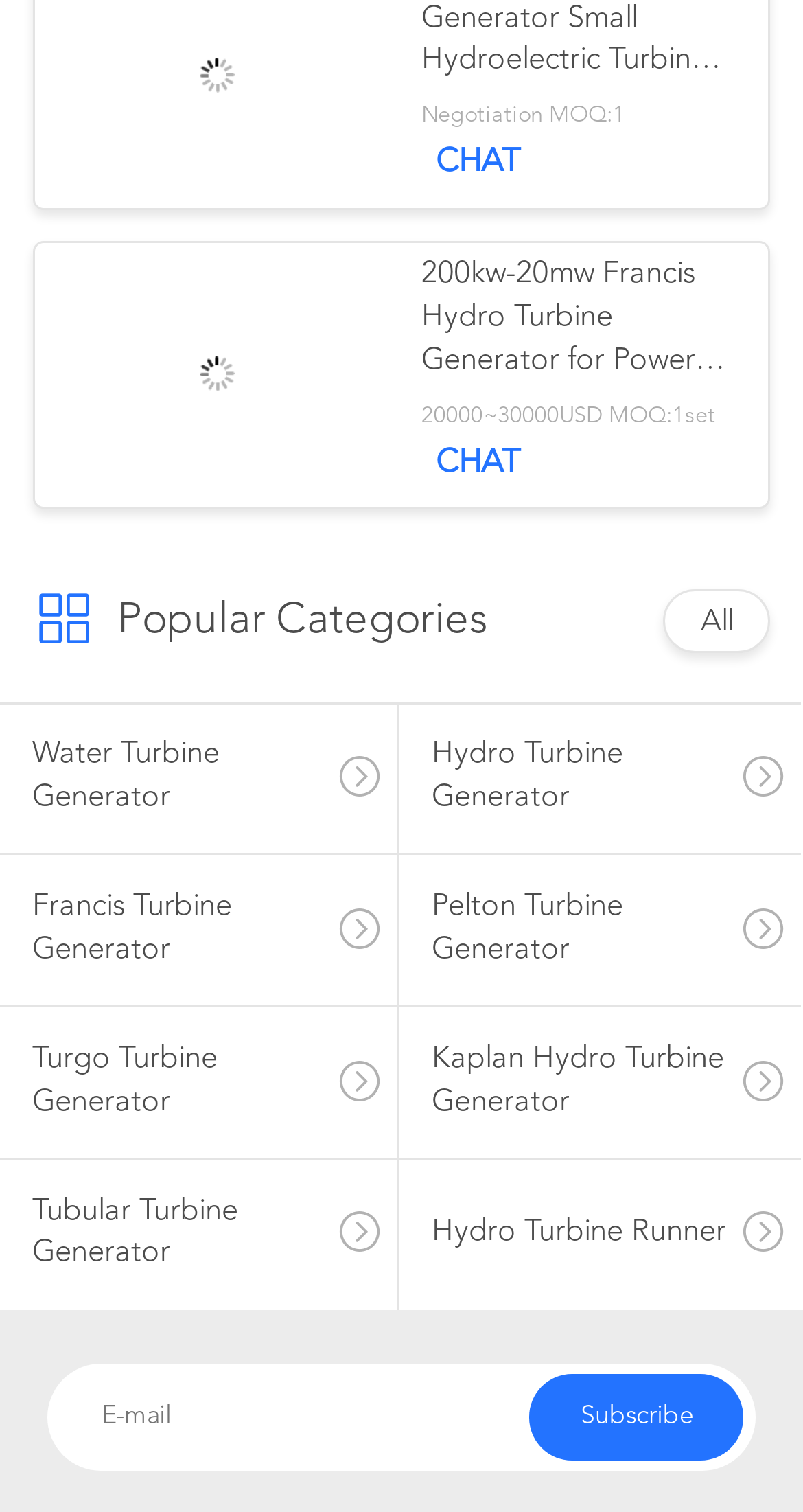Identify the bounding box coordinates of the area that should be clicked in order to complete the given instruction: "Enter email address". The bounding box coordinates should be four float numbers between 0 and 1, i.e., [left, top, right, bottom].

[0.06, 0.902, 0.94, 0.972]